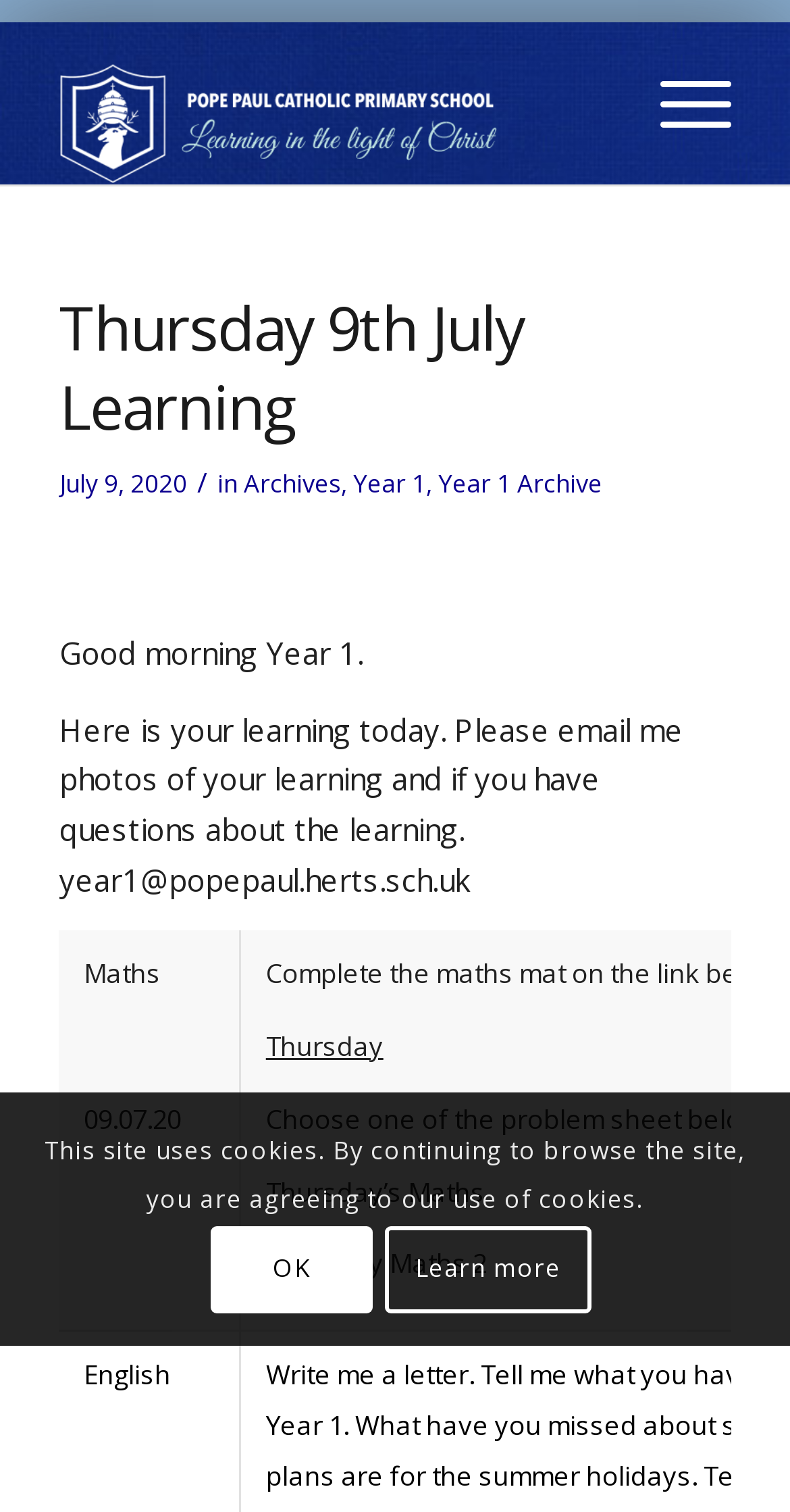Determine the bounding box coordinates of the target area to click to execute the following instruction: "Click the Pope Paul Primary link."

[0.075, 0.015, 0.755, 0.122]